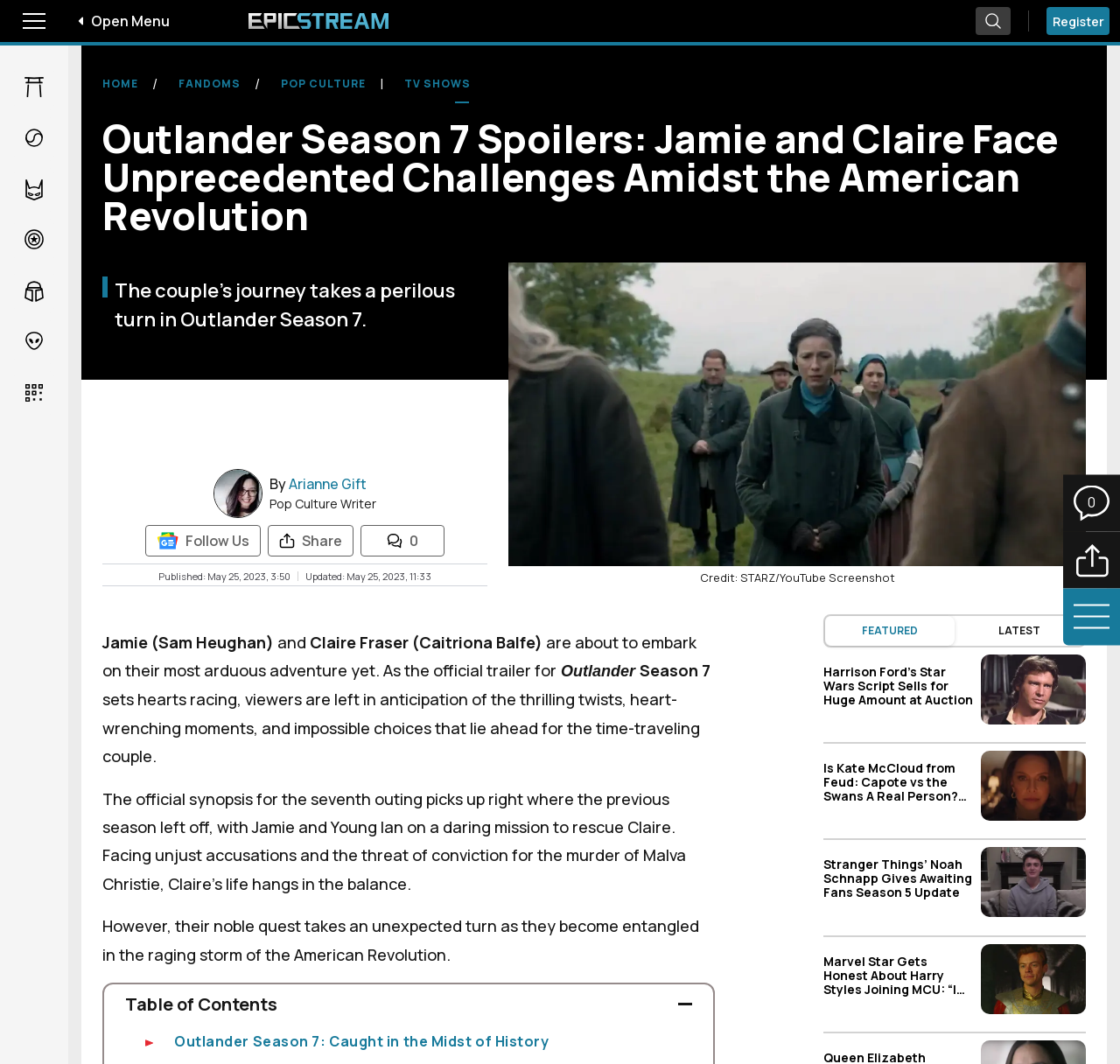Who is the author of the article?
Carefully analyze the image and provide a detailed answer to the question.

I found the author's name by looking at the article's metadata, which includes the author's name, 'Arianne Gift', along with their title, 'Pop Culture Writer'.